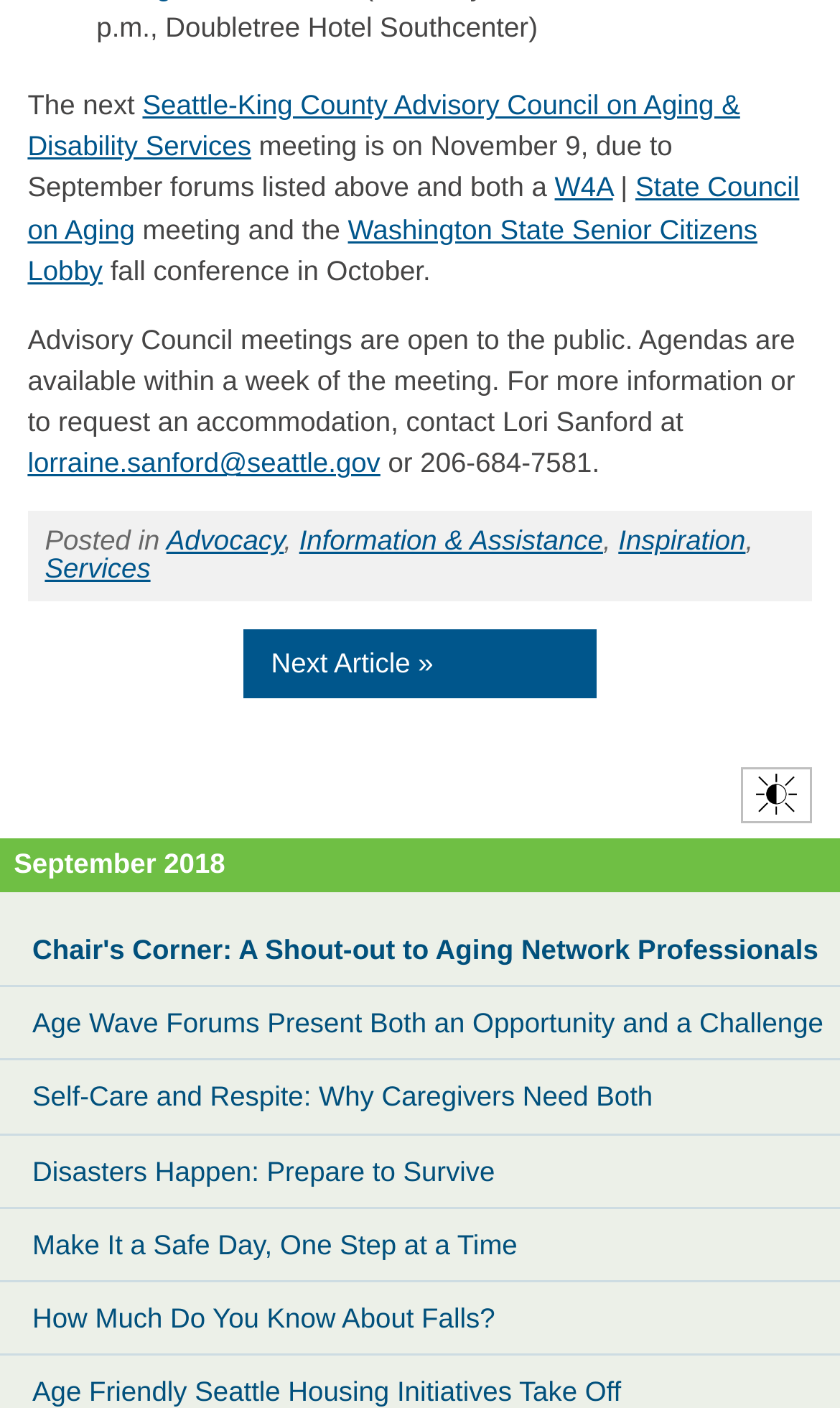Identify the bounding box coordinates for the element you need to click to achieve the following task: "Contact Lori Sanford at lorraine.sanford@seattle.gov". Provide the bounding box coordinates as four float numbers between 0 and 1, in the form [left, top, right, bottom].

[0.033, 0.317, 0.453, 0.34]